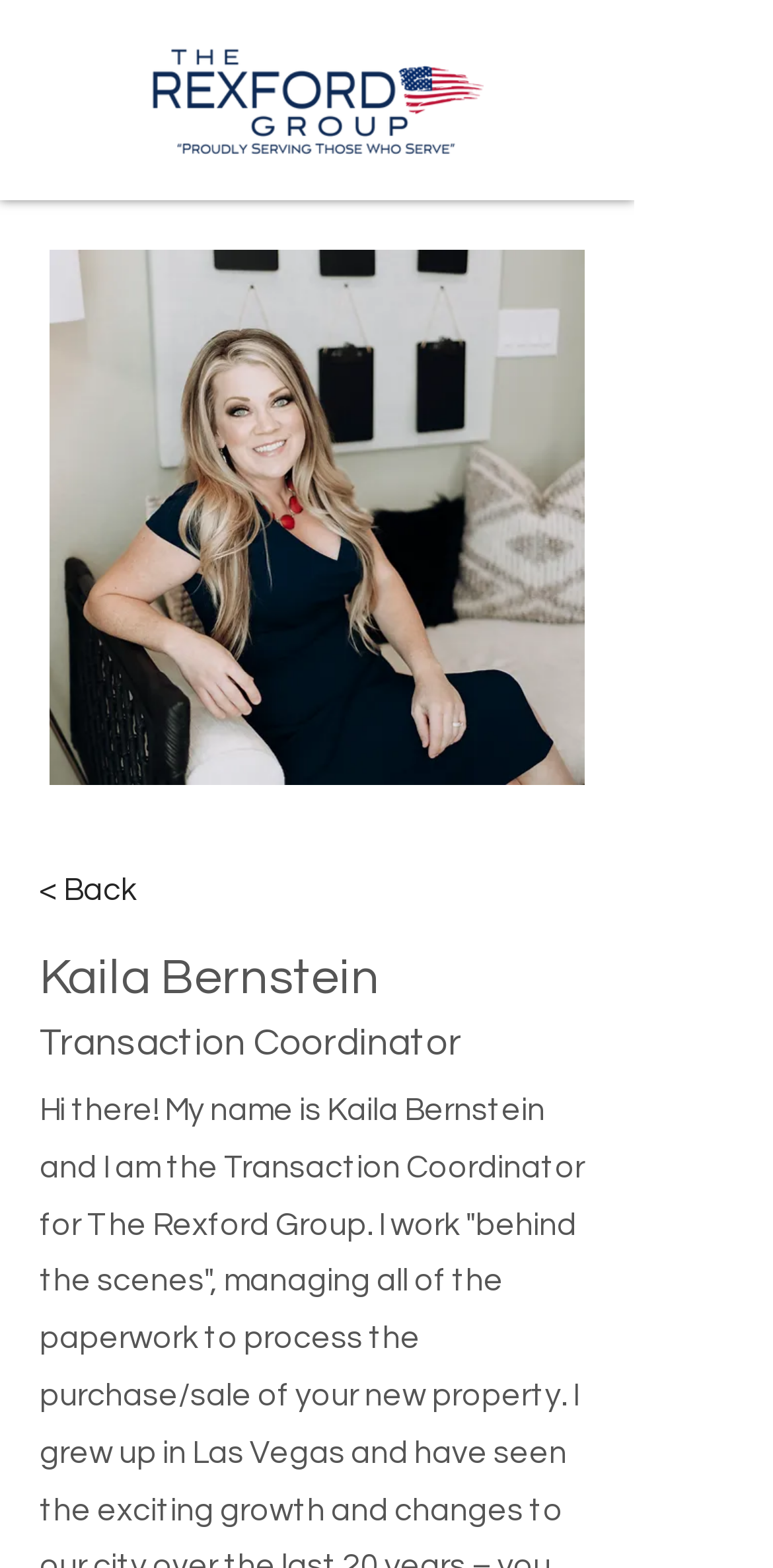Answer succinctly with a single word or phrase:
What is the name of the image file on the webpage?

RexfordGroup_01_22.jpeg